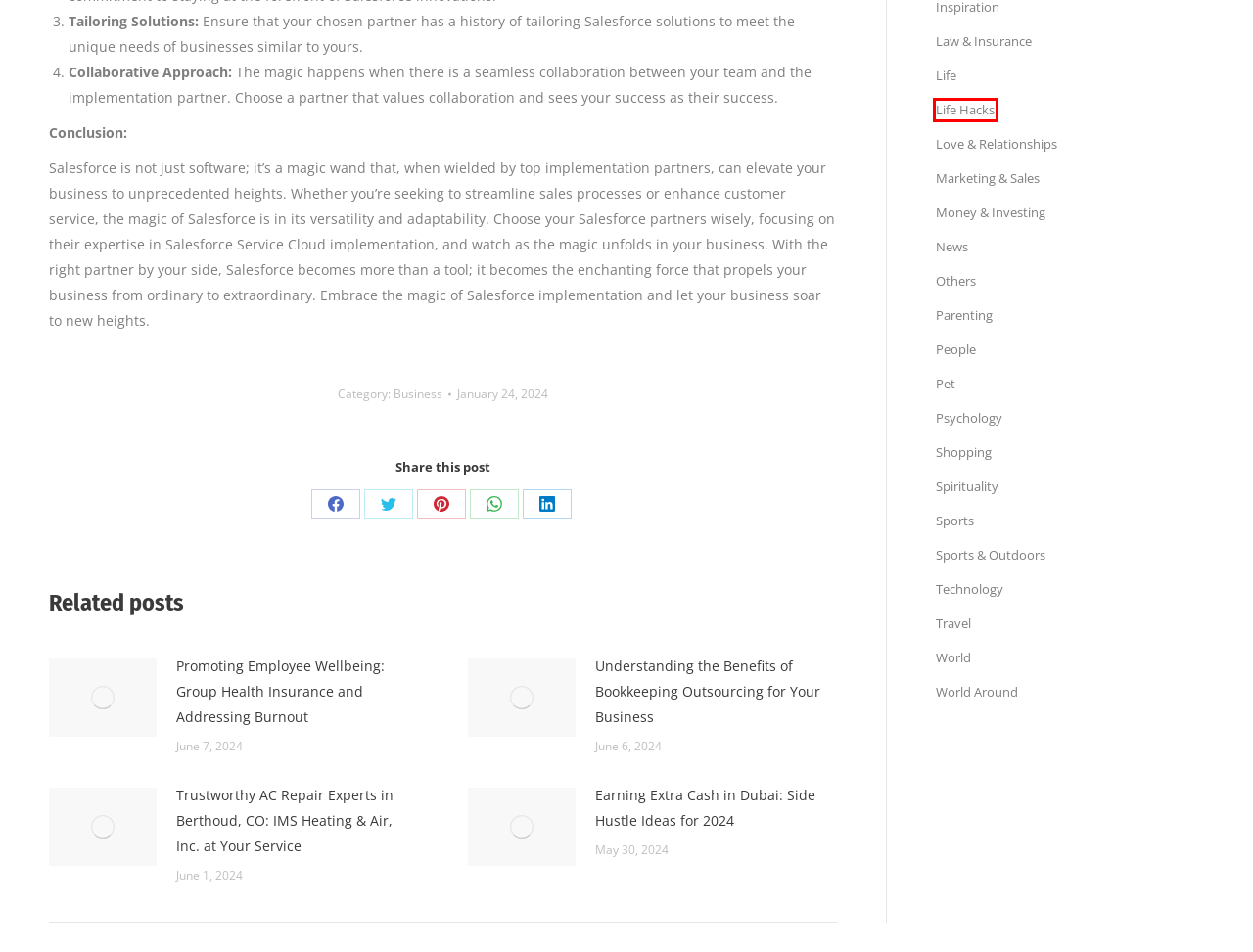You have a screenshot of a webpage with an element surrounded by a red bounding box. Choose the webpage description that best describes the new page after clicking the element inside the red bounding box. Here are the candidates:
A. People - Amolife.com
B. World Around - Amolife.com
C. Marketing & Sales - Amolife.com
D. Travel - Amolife.com
E. Love & Relationships - Amolife.com
F. Life Hacks - Amolife.com
G. Psychology - Amolife.com
H. Sports - Amolife.com

F